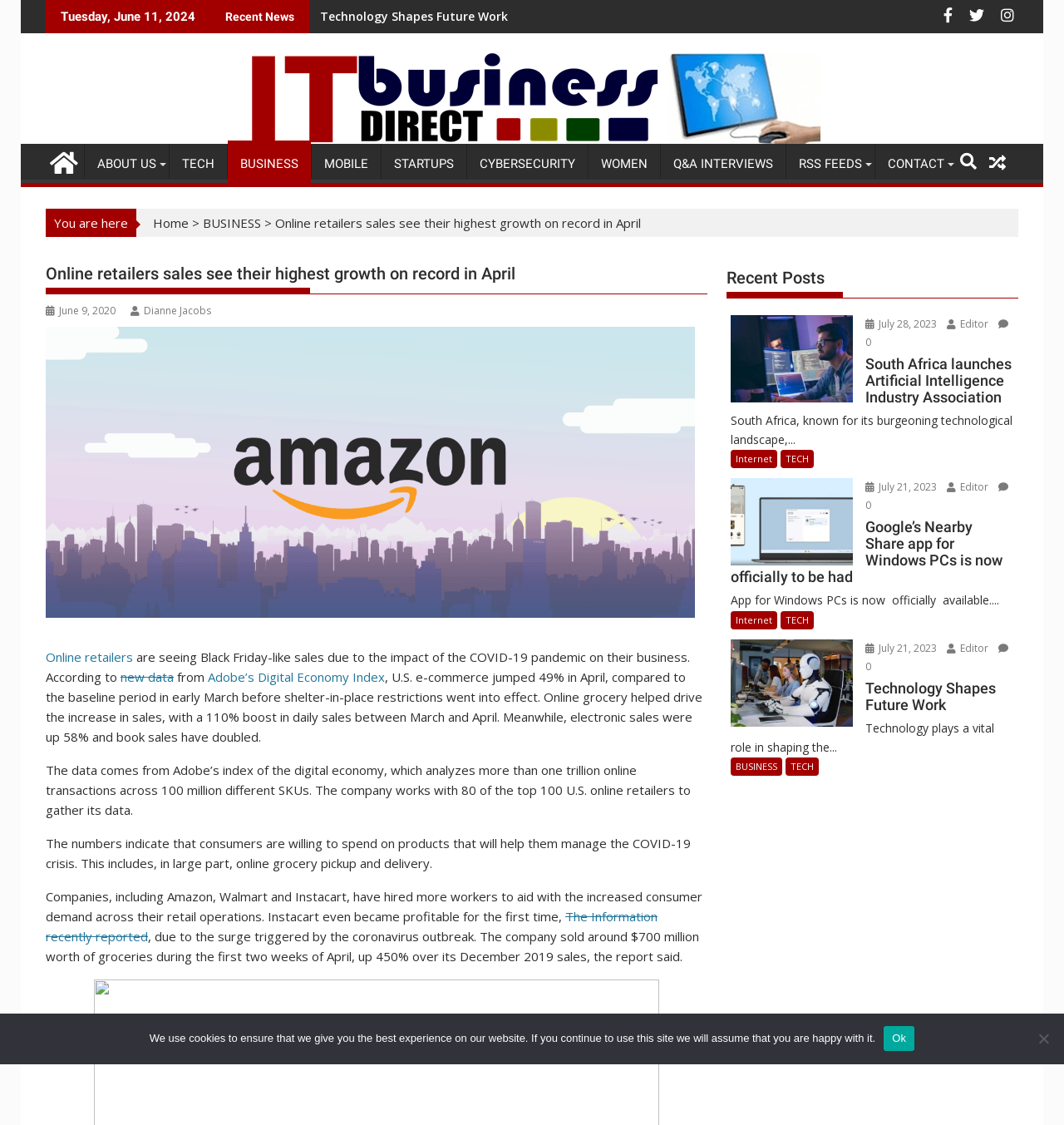Offer an in-depth caption of the entire webpage.

This webpage appears to be a news article or blog post discussing the impact of the COVID-19 pandemic on online retailers. At the top of the page, there is a date "Tuesday, June 11, 2024" and a heading "Recent News". Below this, there are several links to other news articles or categories, including "Technology Shapes Future Work", "ABOUT US", "TECH", "BUSINESS", and others.

The main article begins with a heading "Online retailers sales see their highest growth on record in April" and is accompanied by an image. The article discusses how online retailers have seen a significant increase in sales due to the COVID-19 pandemic, with online grocery sales increasing by 110% and electronic sales up by 58%. The article cites data from Adobe's Digital Economy Index, which analyzes over one trillion online transactions.

To the right of the main article, there is a section titled "Recent Posts" which lists several other news articles, including "South Africa launches Artificial Intelligence Industry Association", "Google's Nearby Share app for Windows PCs is now officially available", and "Technology Shapes Future Work". Each of these articles has a heading, a brief summary, and a link to read more.

At the bottom of the page, there are several links to other categories, including "RSS FEEDS" and "CONTACT". There are also several social media icons, including Facebook, Twitter, and LinkedIn.